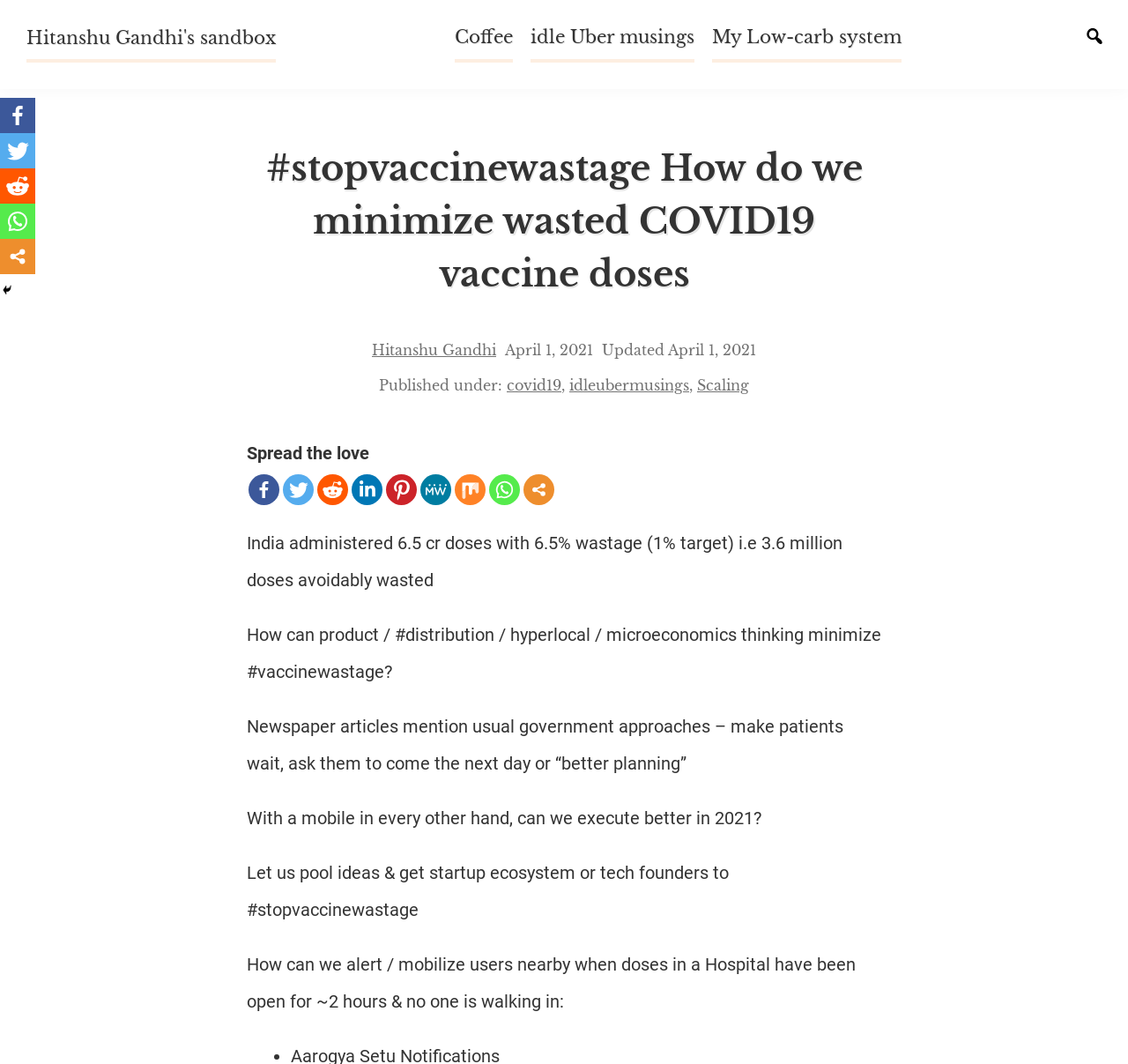Can you extract the headline from the webpage for me?

#stopvaccinewastage How do we minimize wasted COVID19 vaccine doses